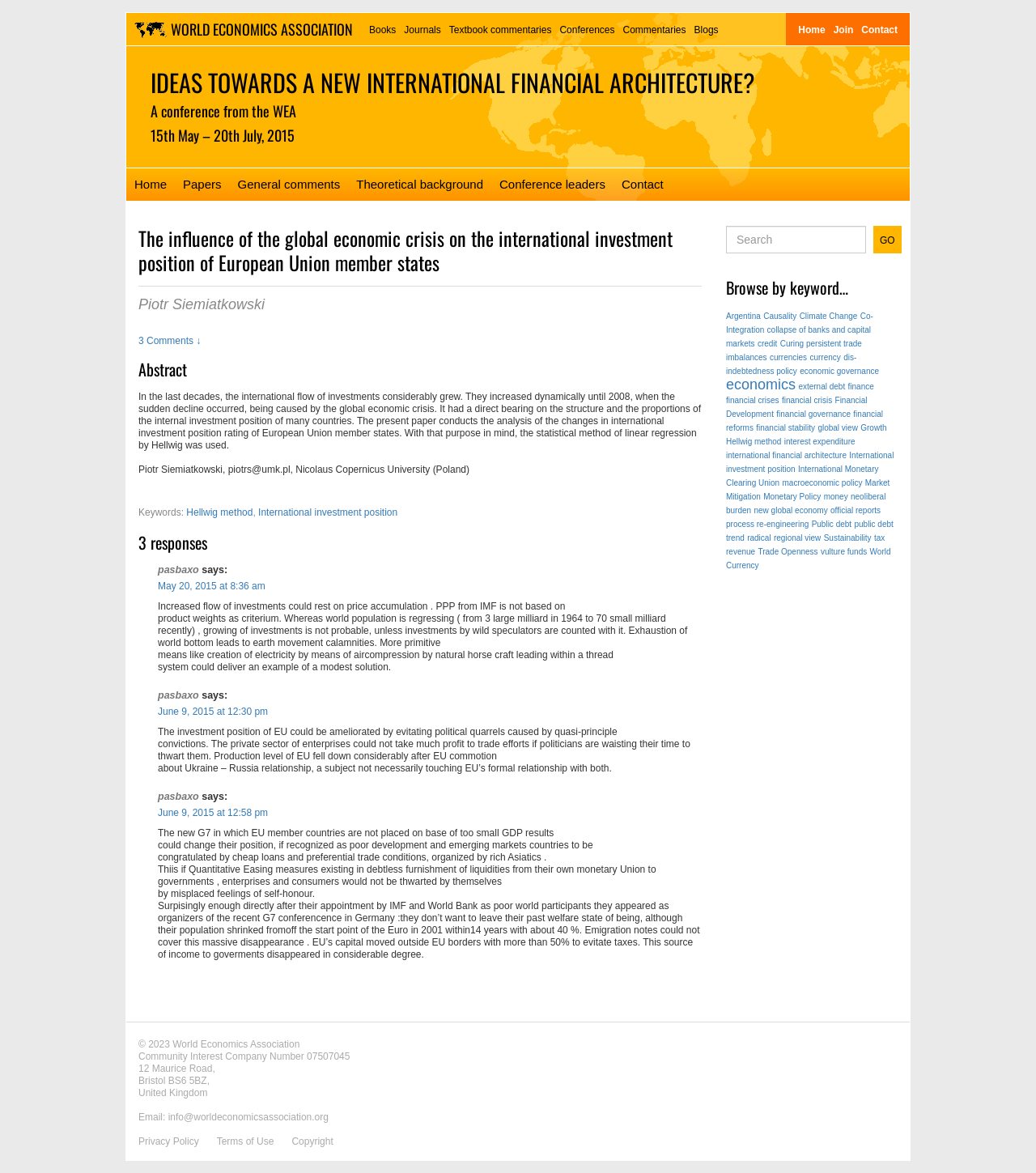What is the name of the author of the article?
Provide a thorough and detailed answer to the question.

I found the name of the author by looking at the StaticText element with the text 'Piotr Siemiatkowski' which is a child of the main element.